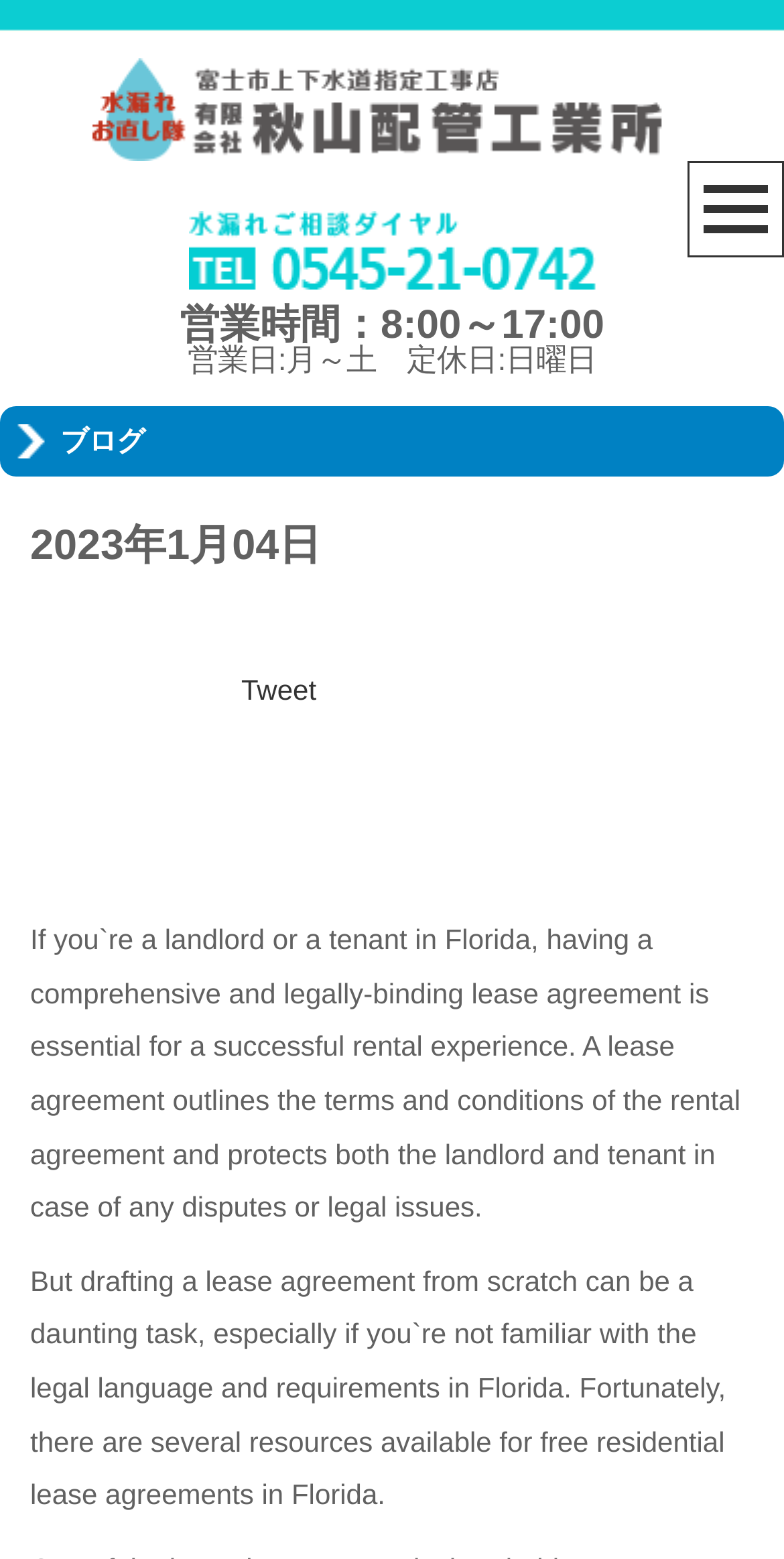Provide a single word or phrase answer to the question: 
What is the day off?

Sunday